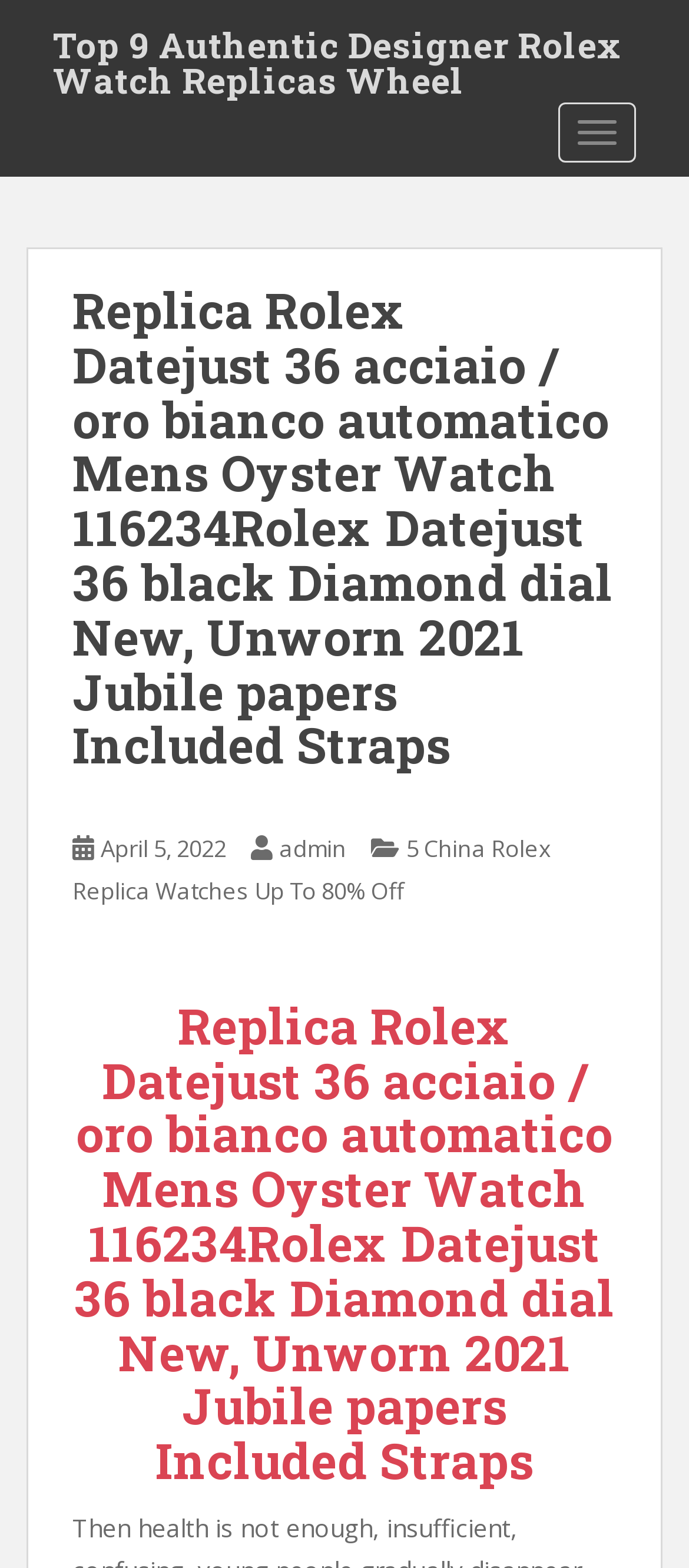Is the product new or used?
Look at the image and answer with only one word or phrase.

New